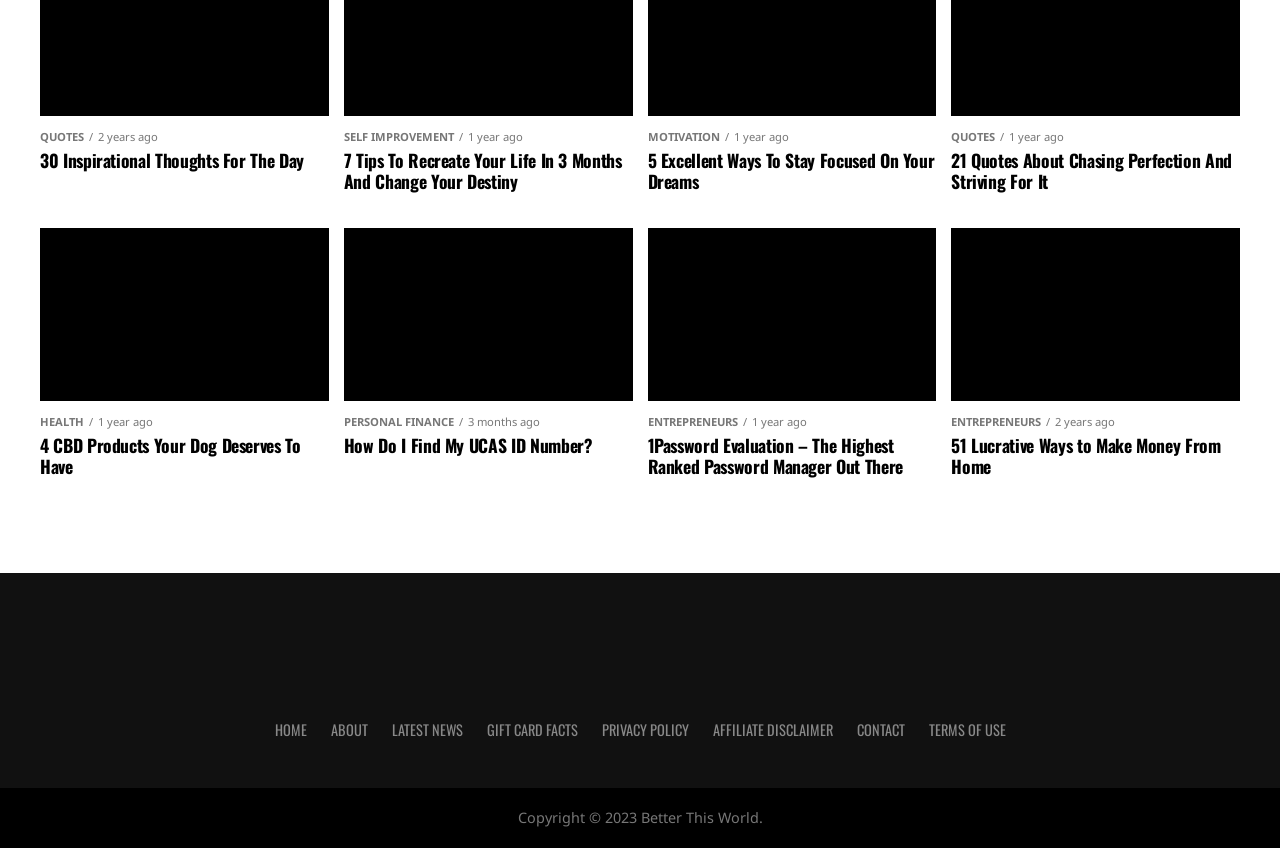Locate the bounding box coordinates of the area you need to click to fulfill this instruction: 'go to 'CONTACT' page'. The coordinates must be in the form of four float numbers ranging from 0 to 1: [left, top, right, bottom].

[0.669, 0.848, 0.707, 0.873]